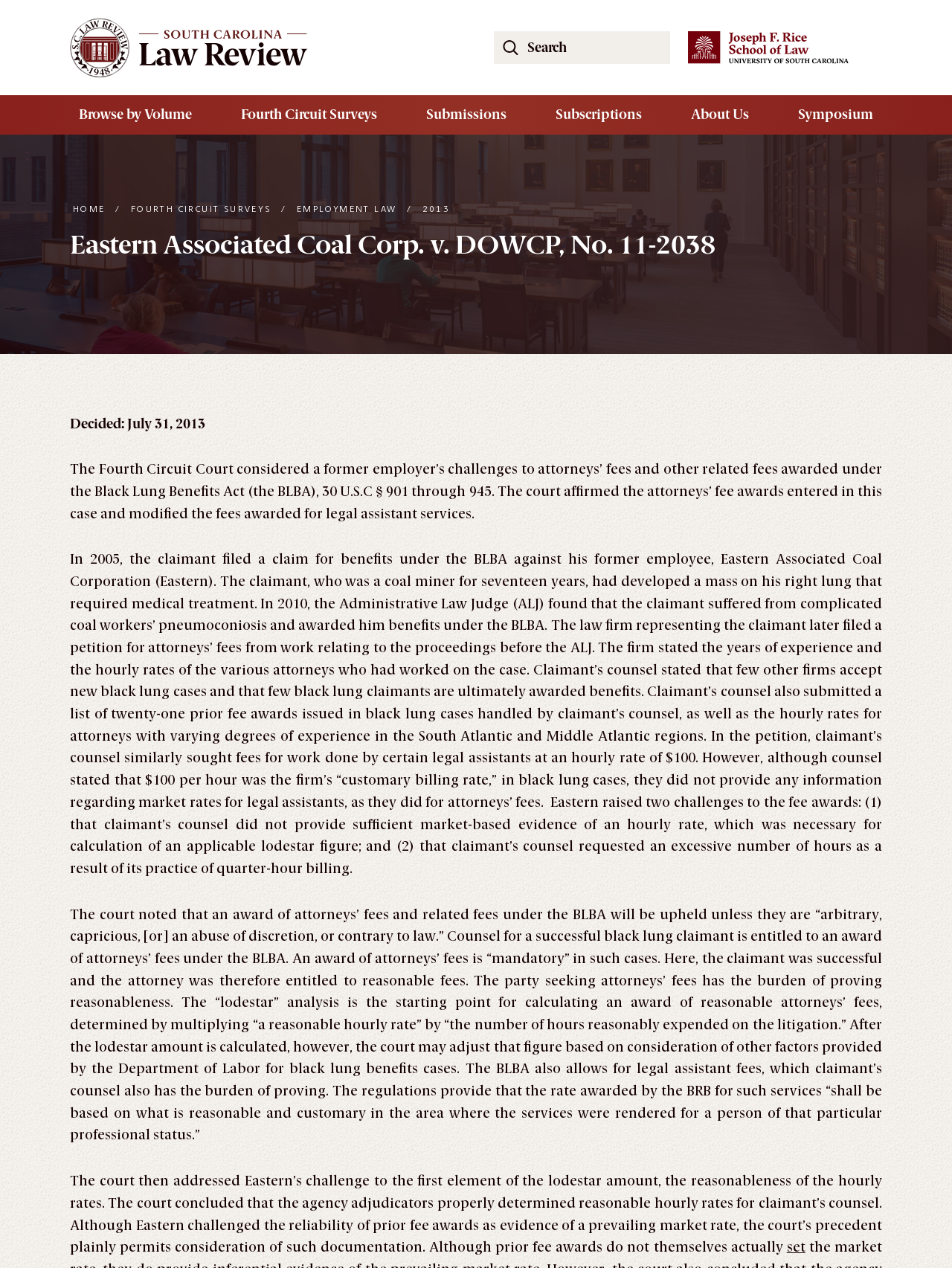Locate the bounding box coordinates of the clickable area to execute the instruction: "Browse by Volume". Provide the coordinates as four float numbers between 0 and 1, represented as [left, top, right, bottom].

[0.077, 0.075, 0.208, 0.106]